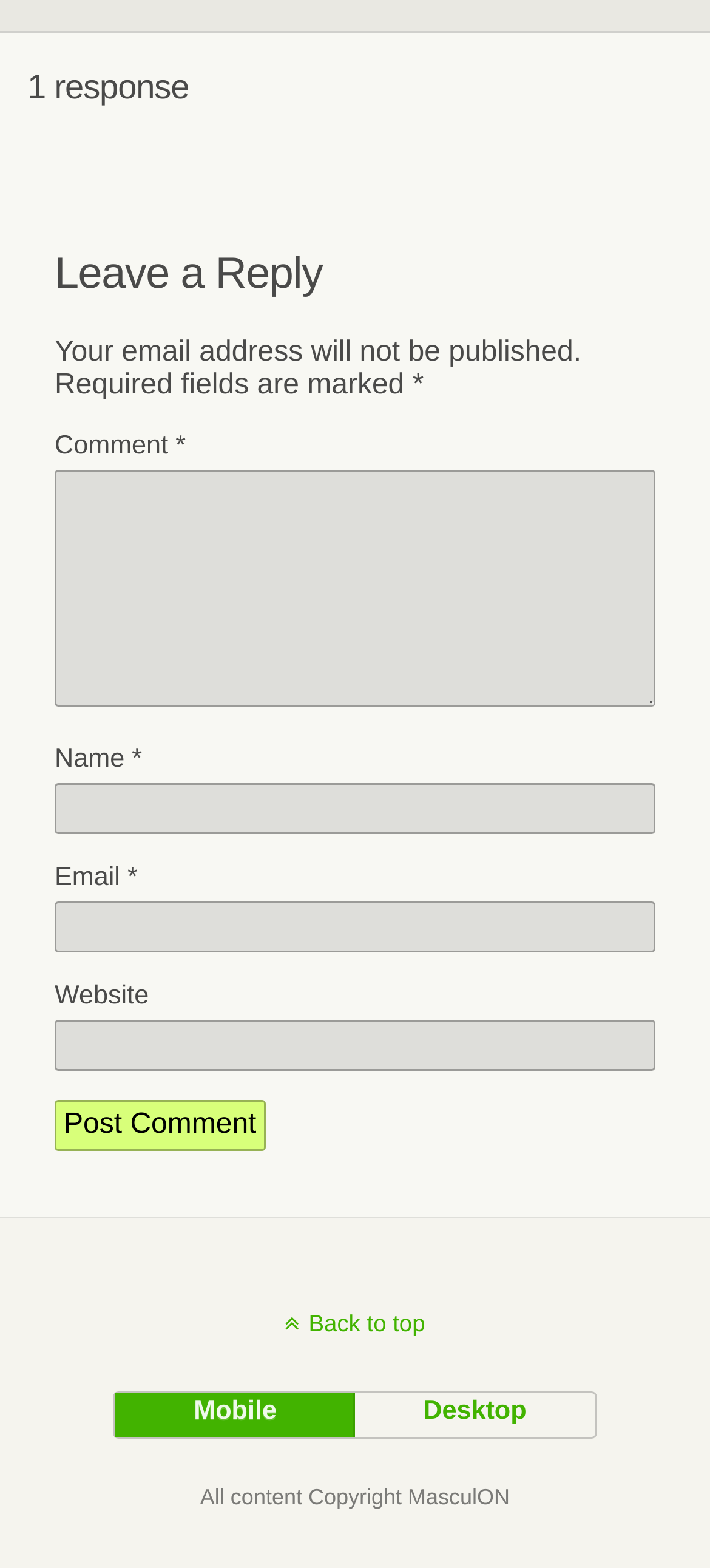What is the label of the first text field?
Give a single word or phrase answer based on the content of the image.

Comment *